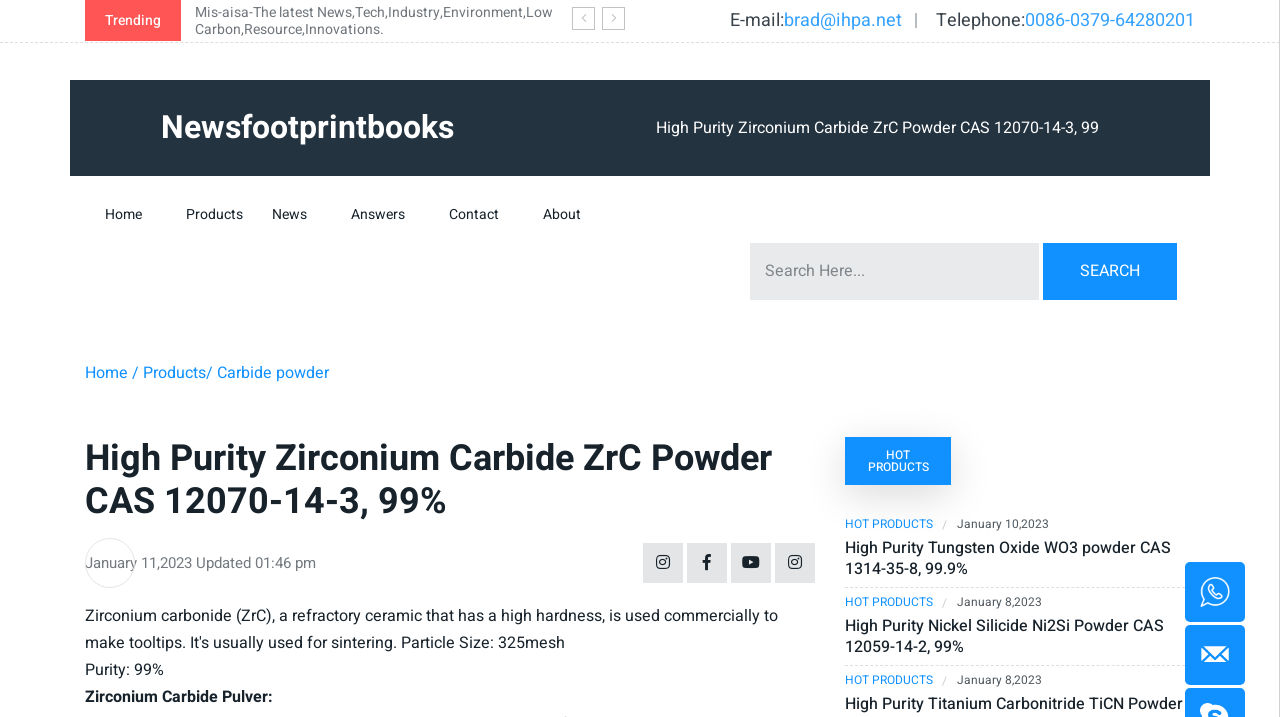Highlight the bounding box coordinates of the region I should click on to meet the following instruction: "Read the Privacy Policy".

None